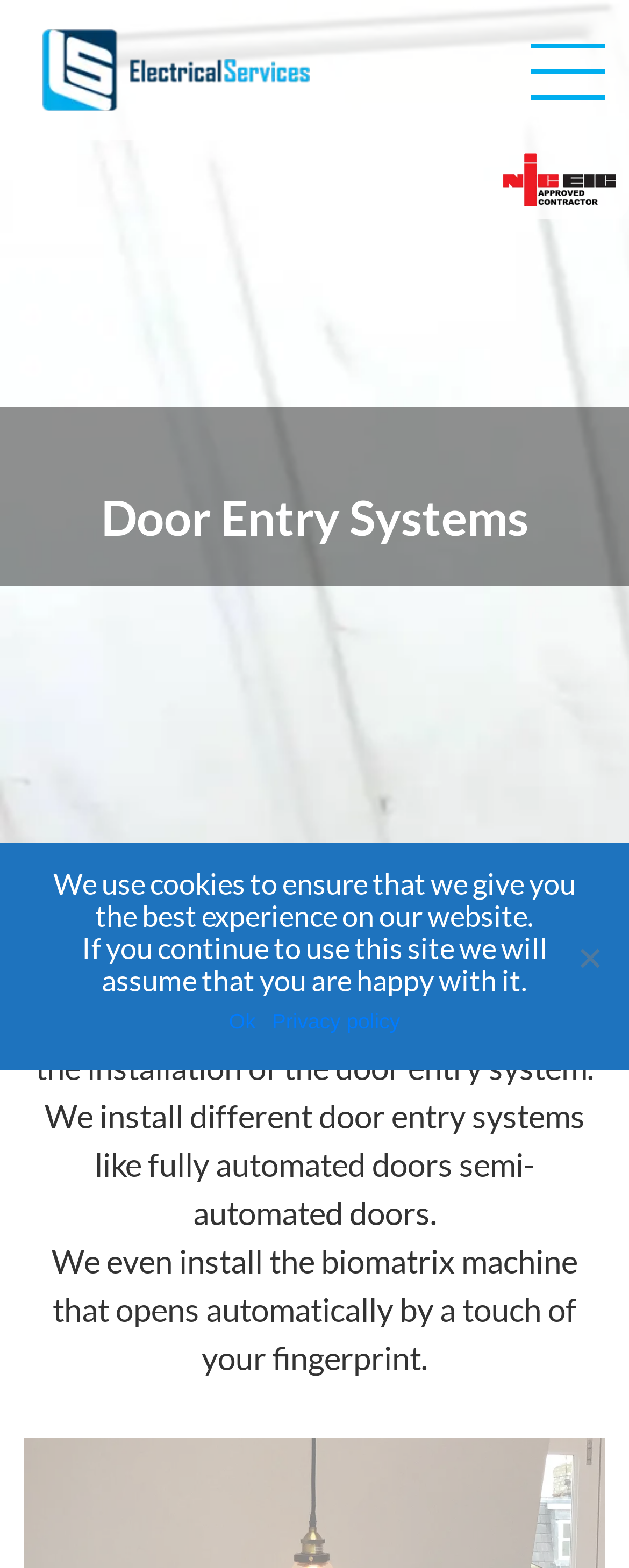What type of systems does LS Electrical Services install?
Answer the question with just one word or phrase using the image.

door entry systems